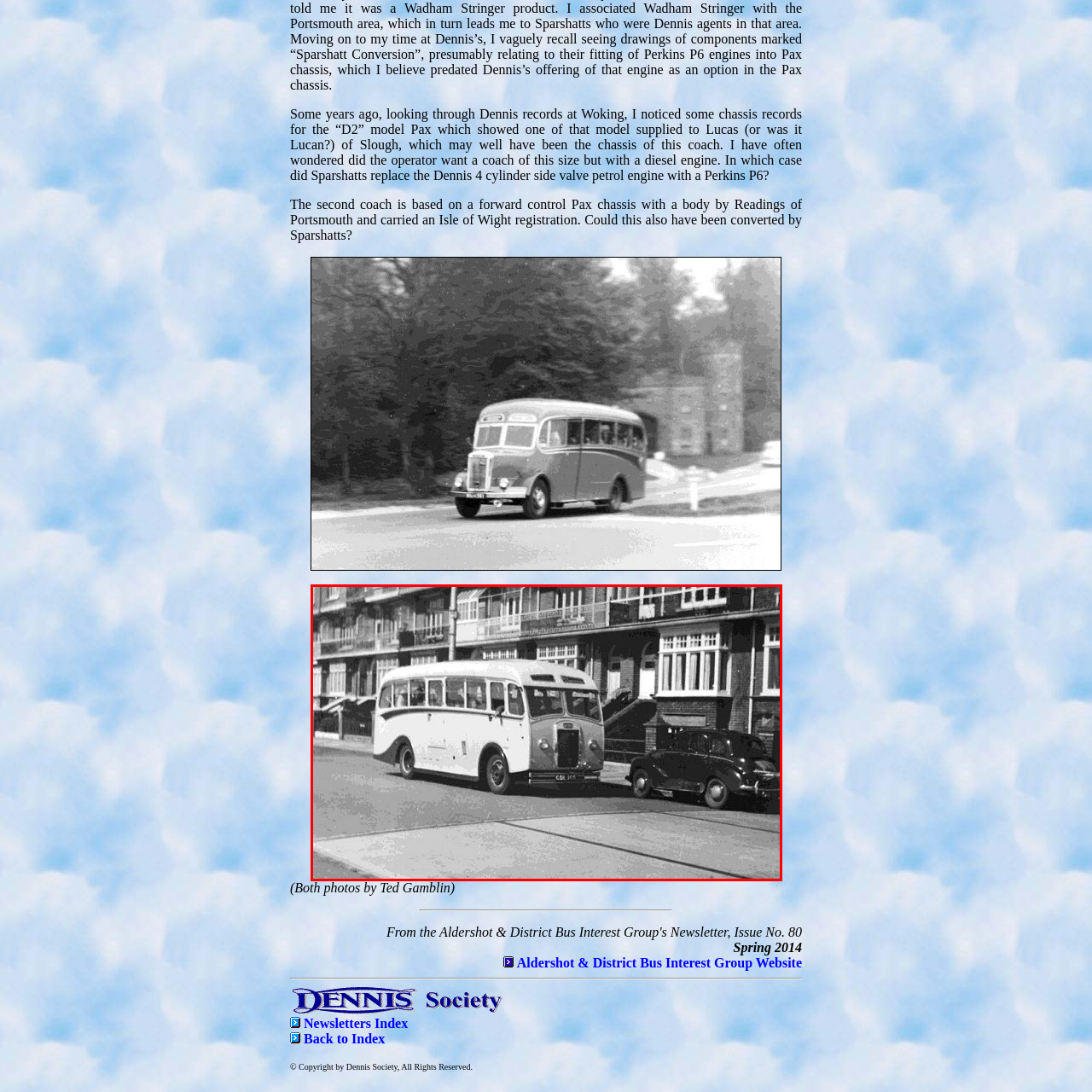Inspect the section within the red border, What is the atmosphere hinted at by the open windows and visible passengers? Provide a one-word or one-phrase answer.

Lively